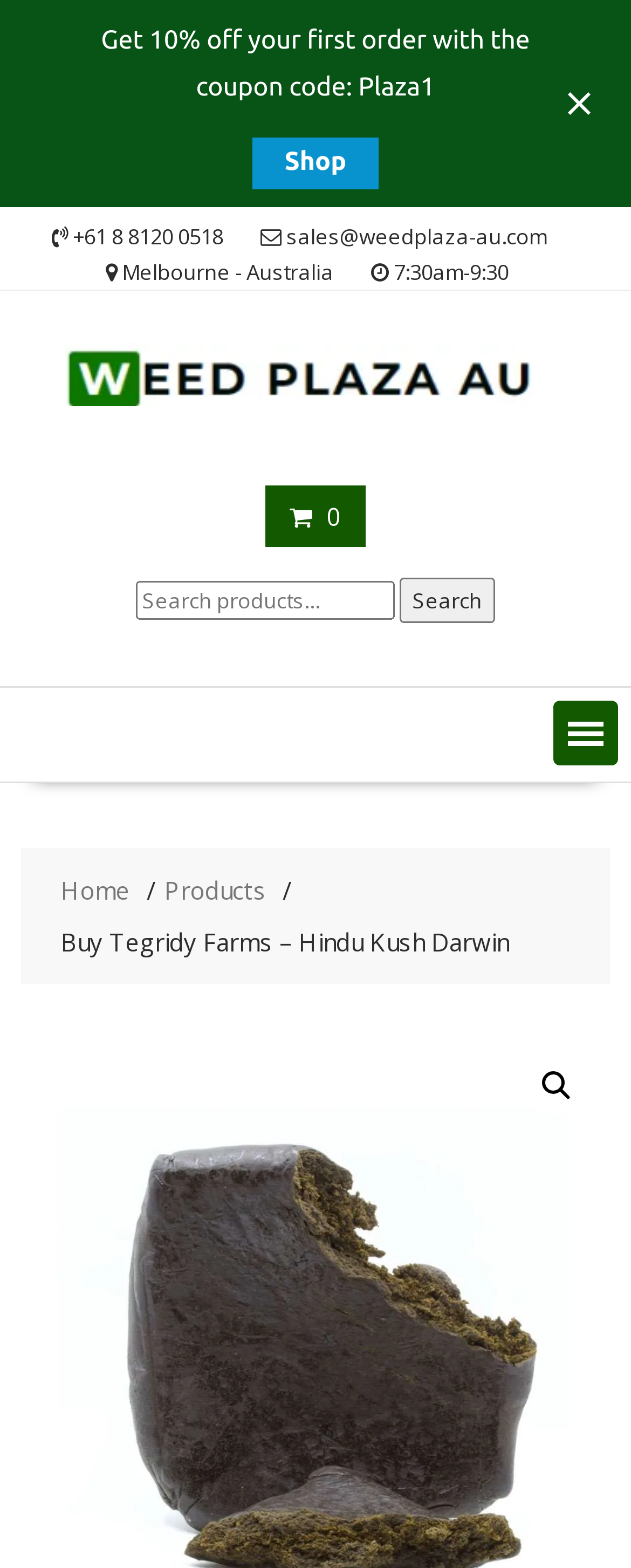Pinpoint the bounding box coordinates of the area that must be clicked to complete this instruction: "Close notification".

[0.887, 0.054, 0.949, 0.078]